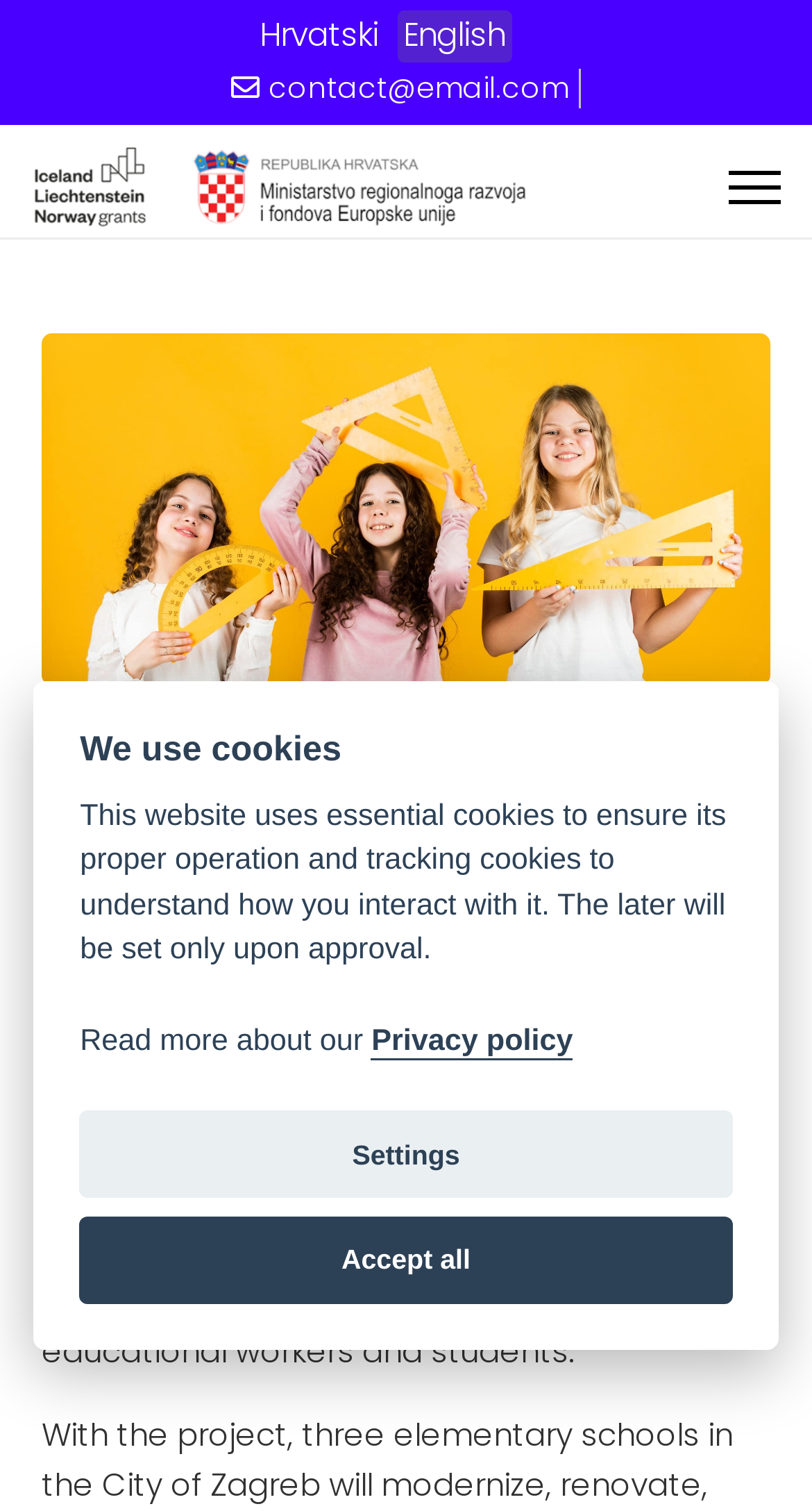Identify the webpage's primary heading and generate its text.

About the project